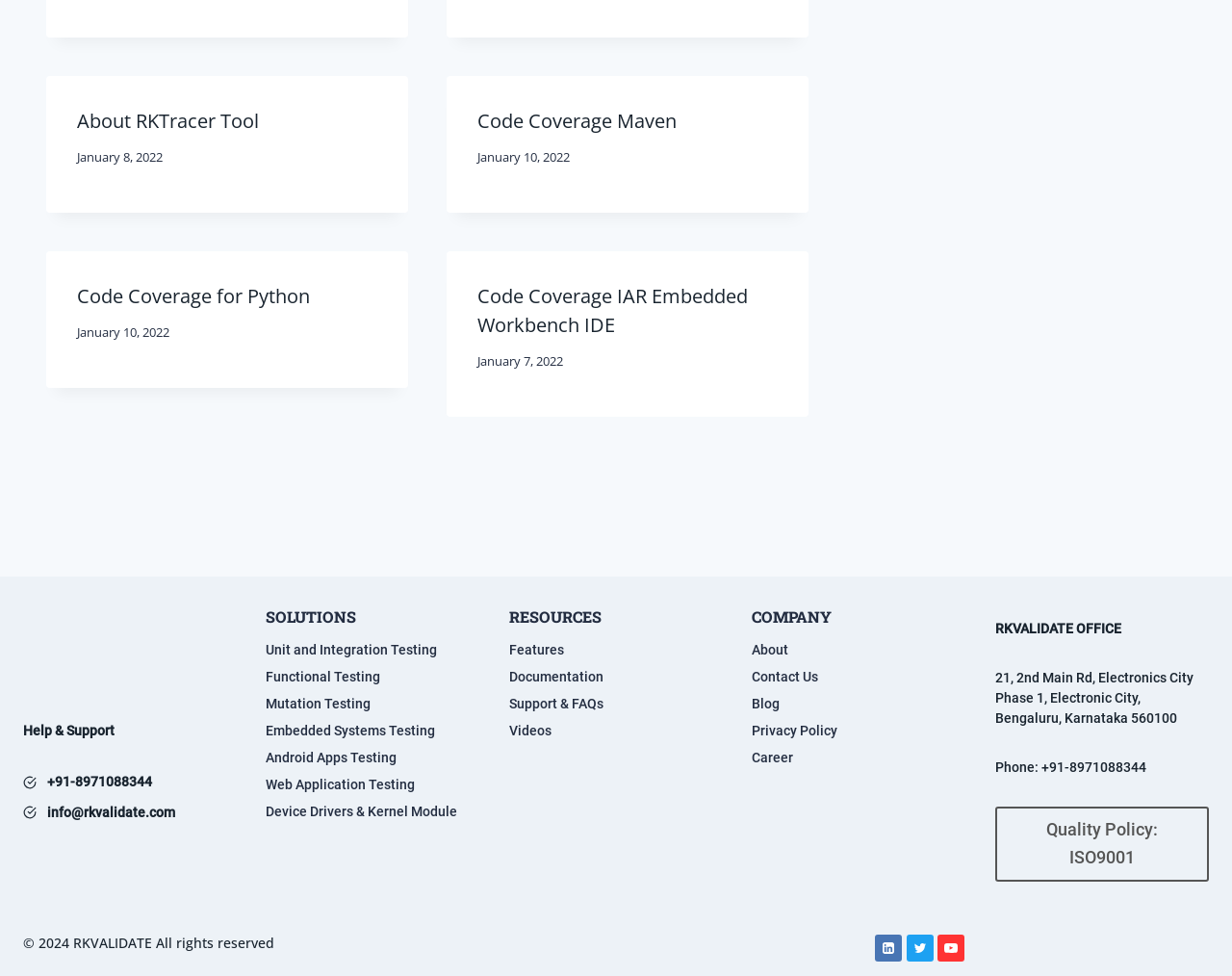Determine the bounding box coordinates for the clickable element to execute this instruction: "Follow on Twitter". Provide the coordinates as four float numbers between 0 and 1, i.e., [left, top, right, bottom].

[0.736, 0.957, 0.757, 0.985]